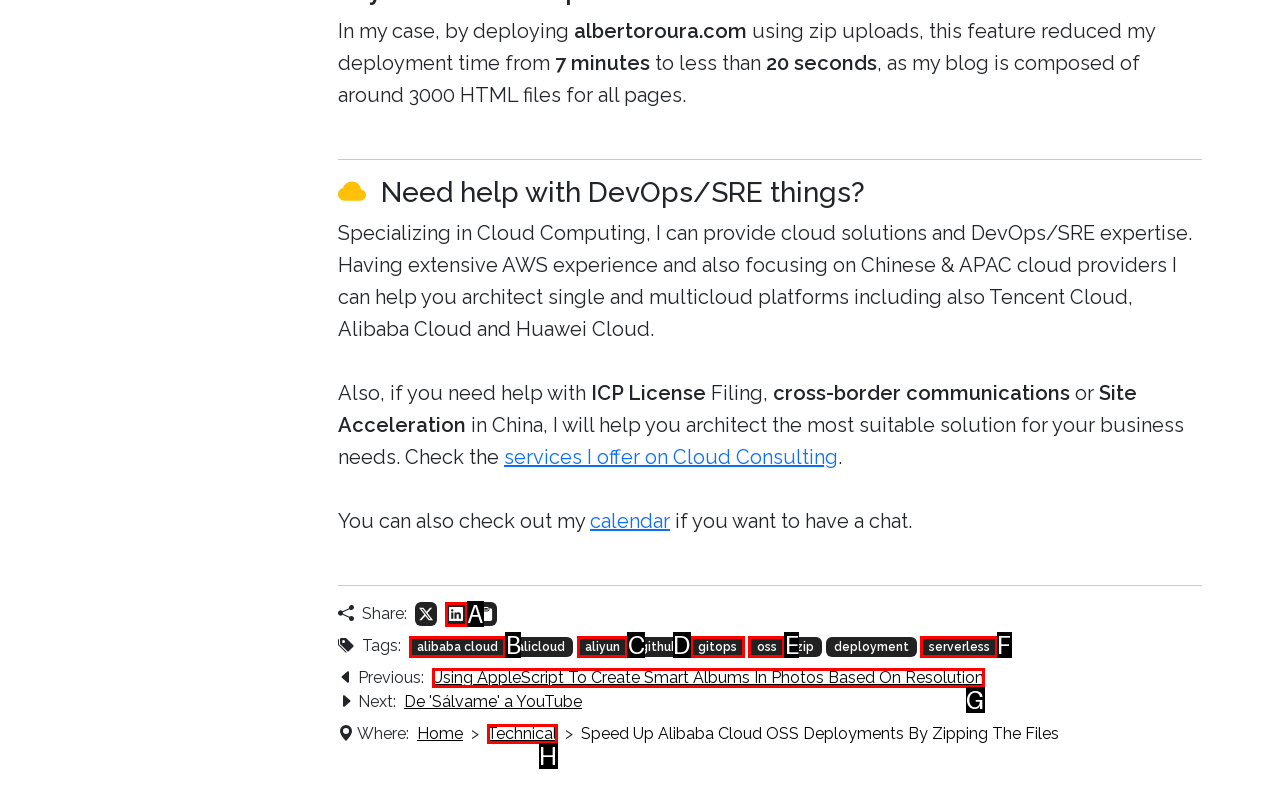To complete the task: Follow on Facebook, select the appropriate UI element to click. Respond with the letter of the correct option from the given choices.

None